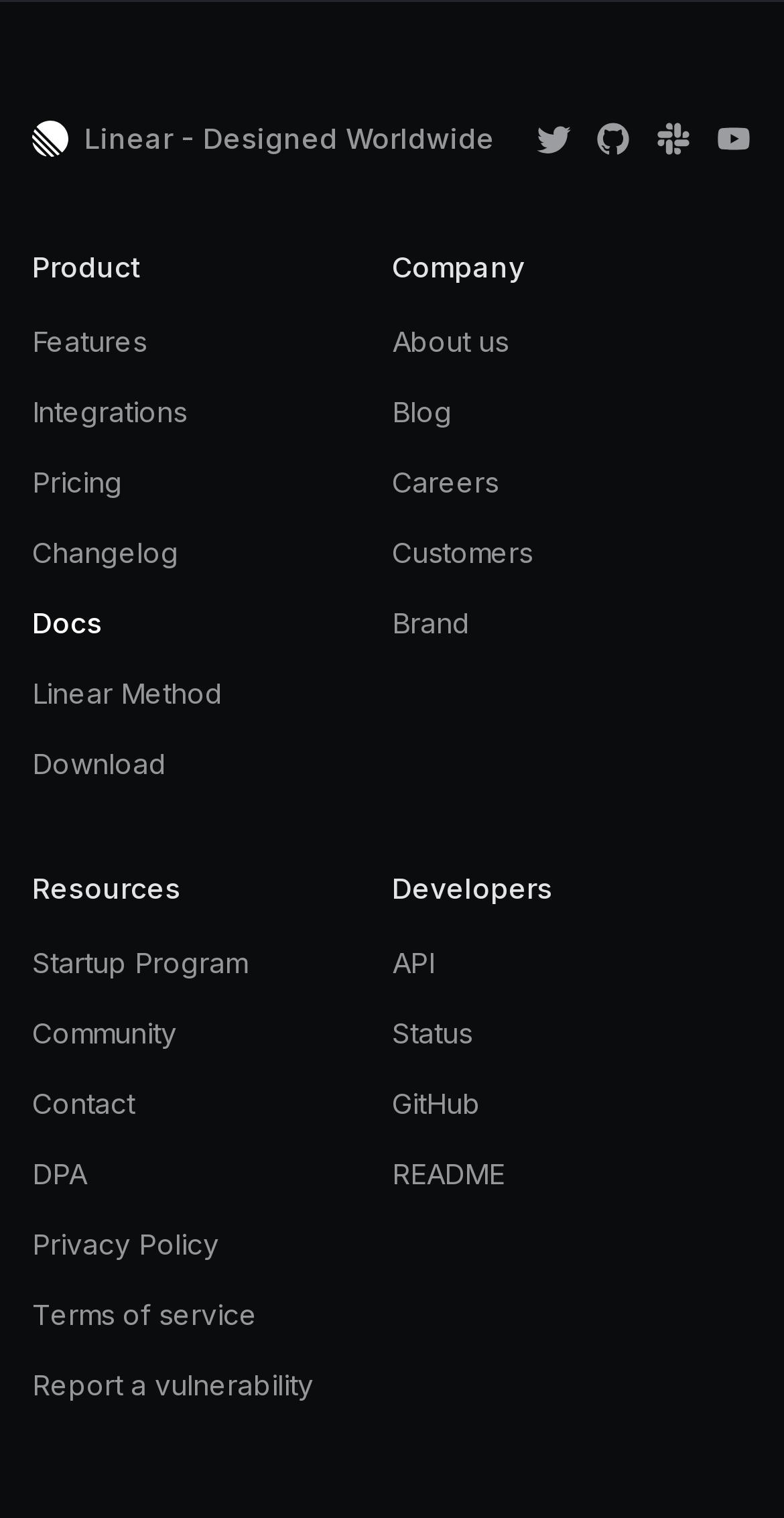Show the bounding box coordinates for the element that needs to be clicked to execute the following instruction: "View Instagram page". Provide the coordinates in the form of four float numbers between 0 and 1, i.e., [left, top, right, bottom].

None